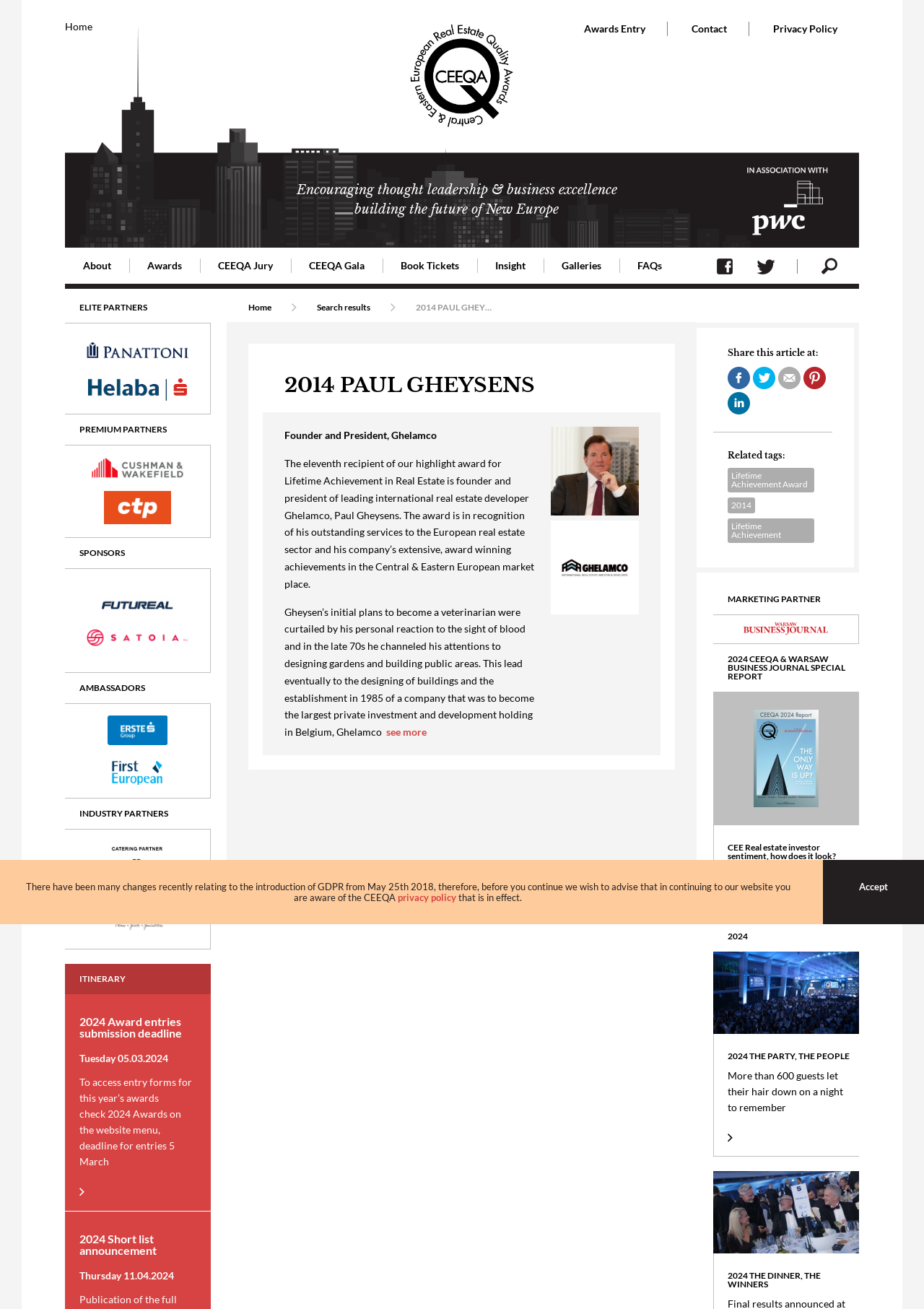Identify and provide the bounding box for the element described by: "Listed Companies".

None